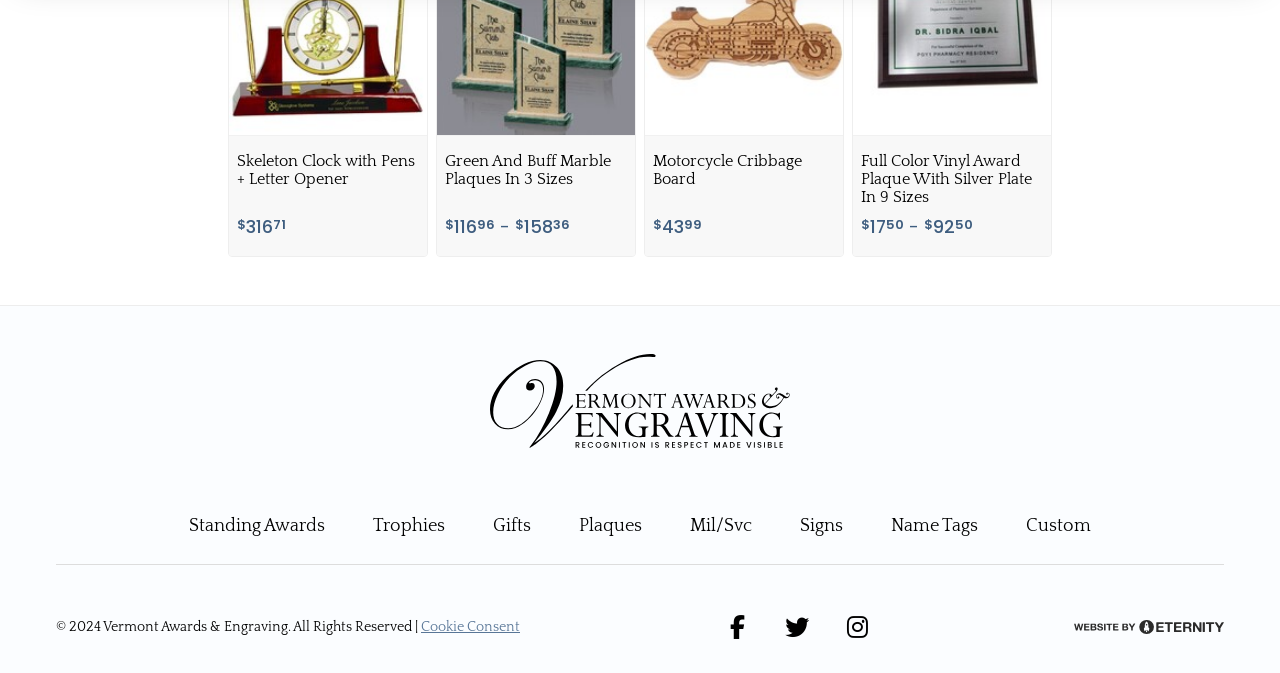What social media platforms is the website on?
Look at the image and respond with a single word or a short phrase.

Facebook, Twitter, Instagram